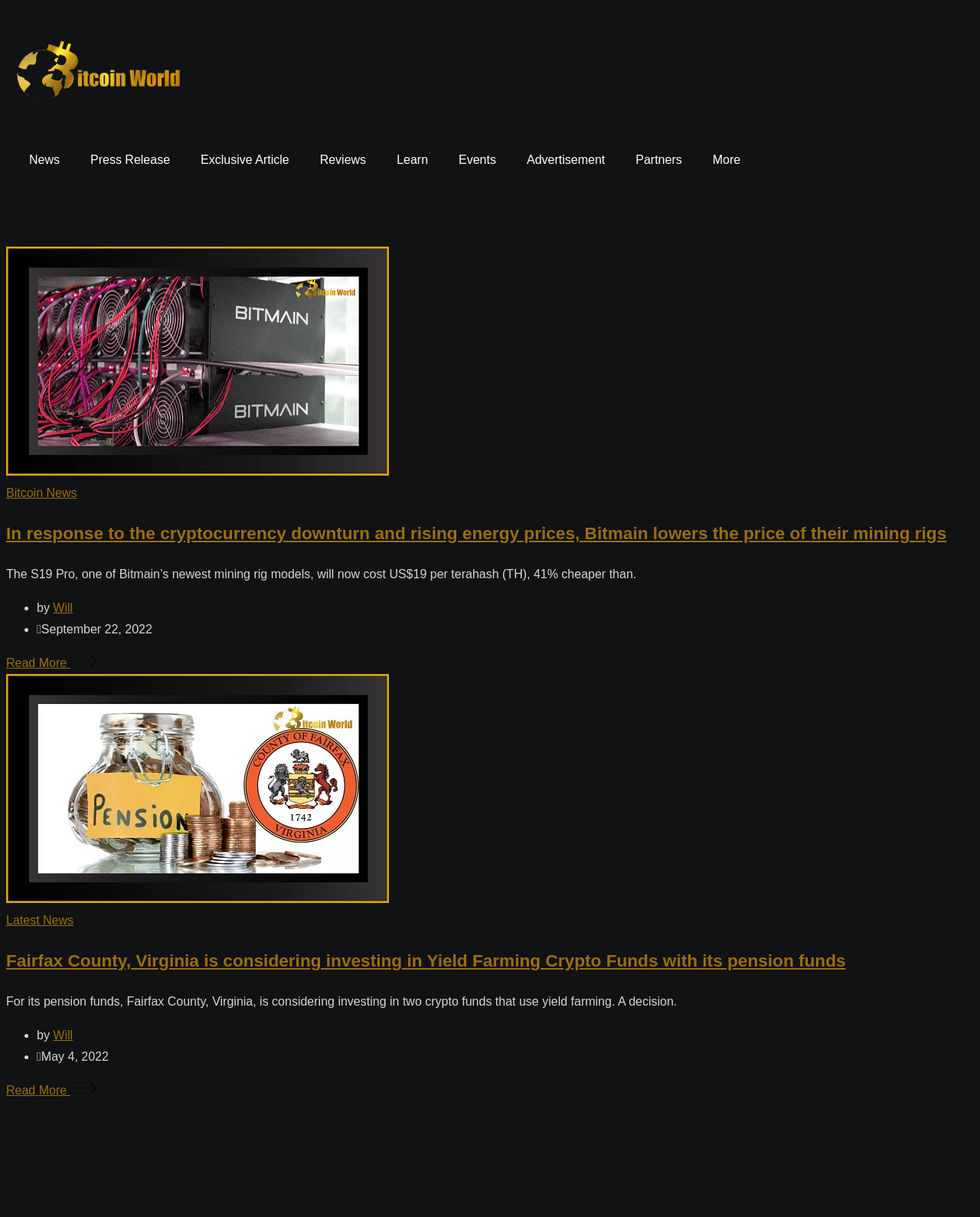Refer to the screenshot and give an in-depth answer to this question: What is the purpose of the 'Read More' links?

The purpose of the 'Read More' links can be inferred from their location below each news article summary, suggesting that they allow users to read the full content of the news articles.